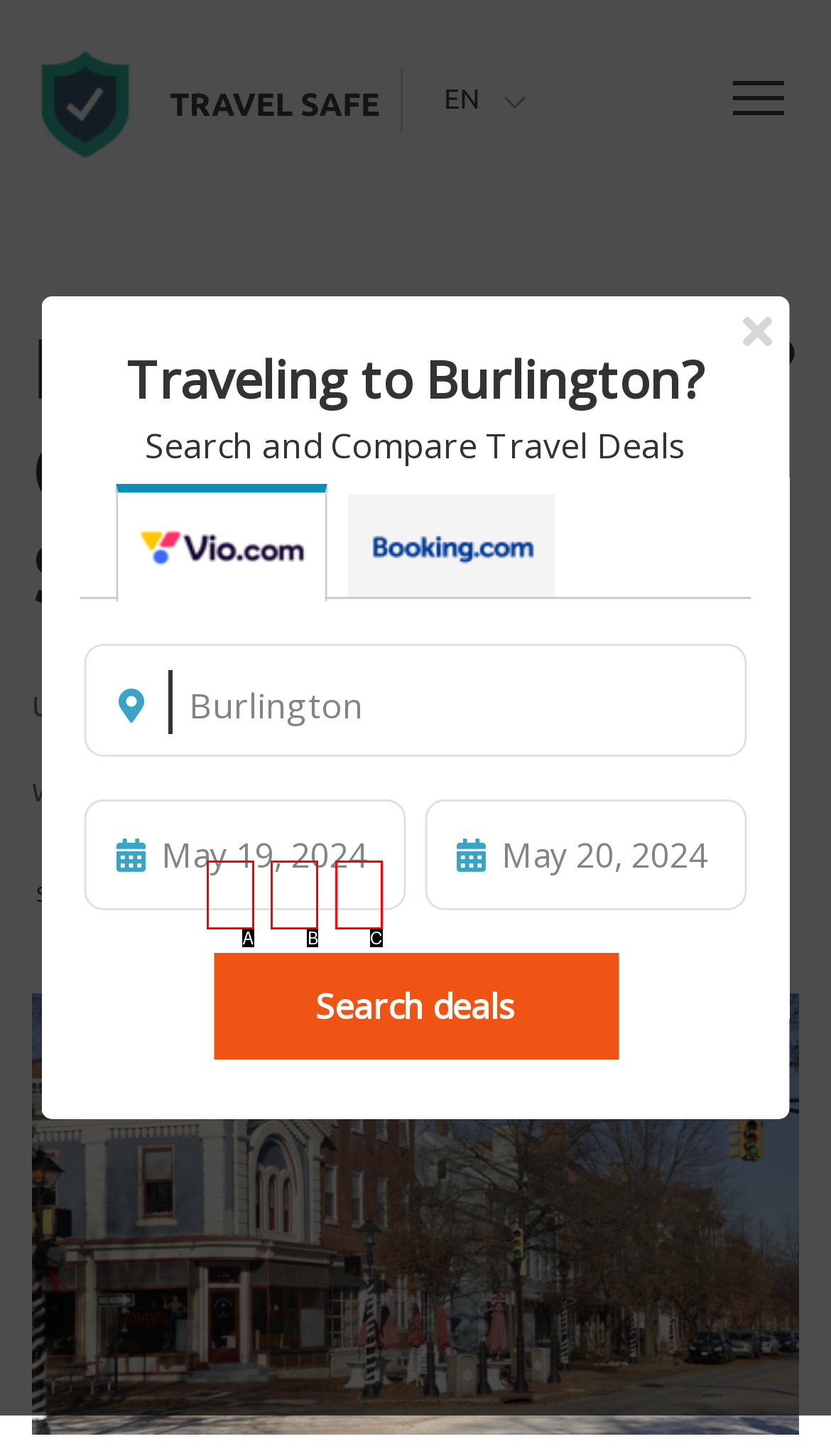Identify the matching UI element based on the description: parent_node: 344
Reply with the letter from the available choices.

A